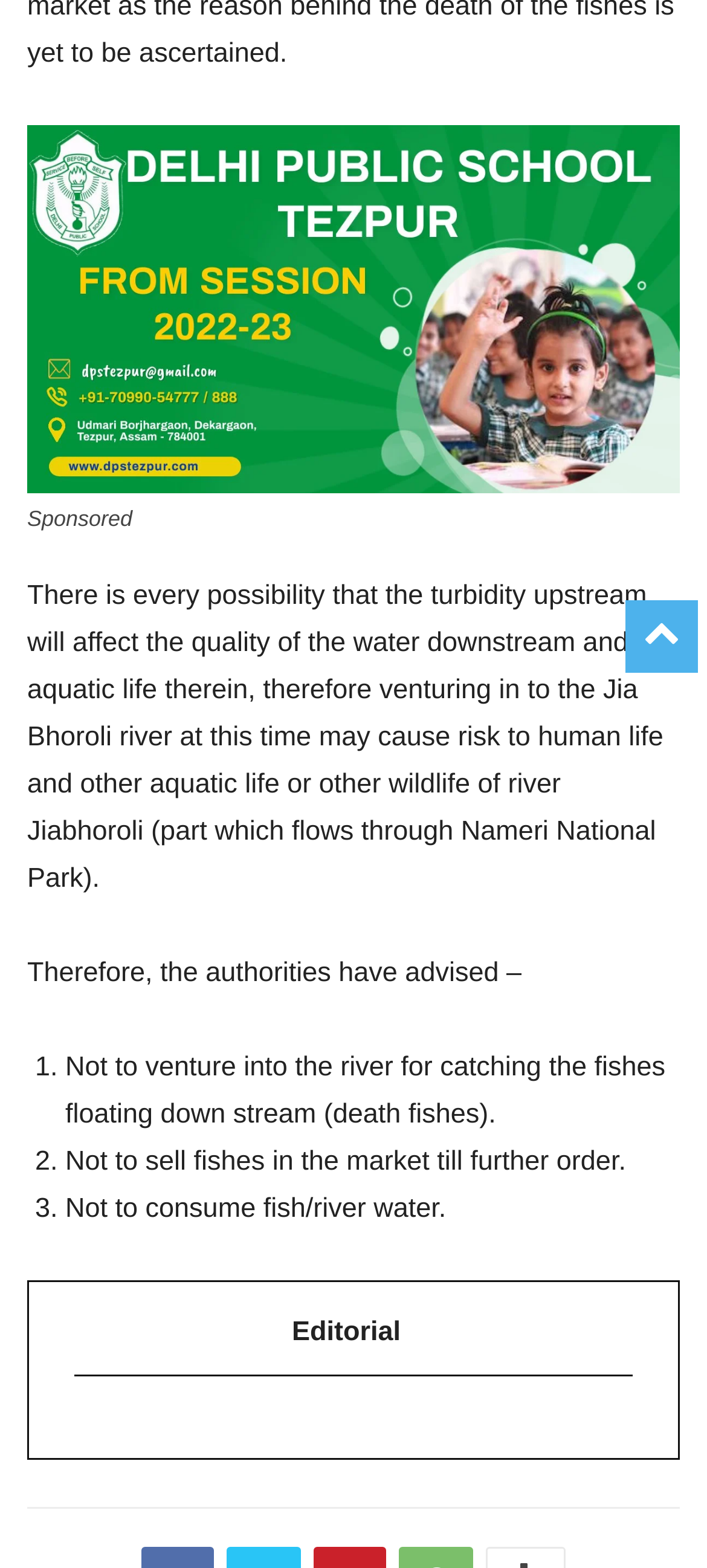What is the date of the article 'Amateur Taekwondo Academy shines at 39th State Taekwondo Championships'?
Answer the question with a single word or phrase, referring to the image.

June 8, 2024